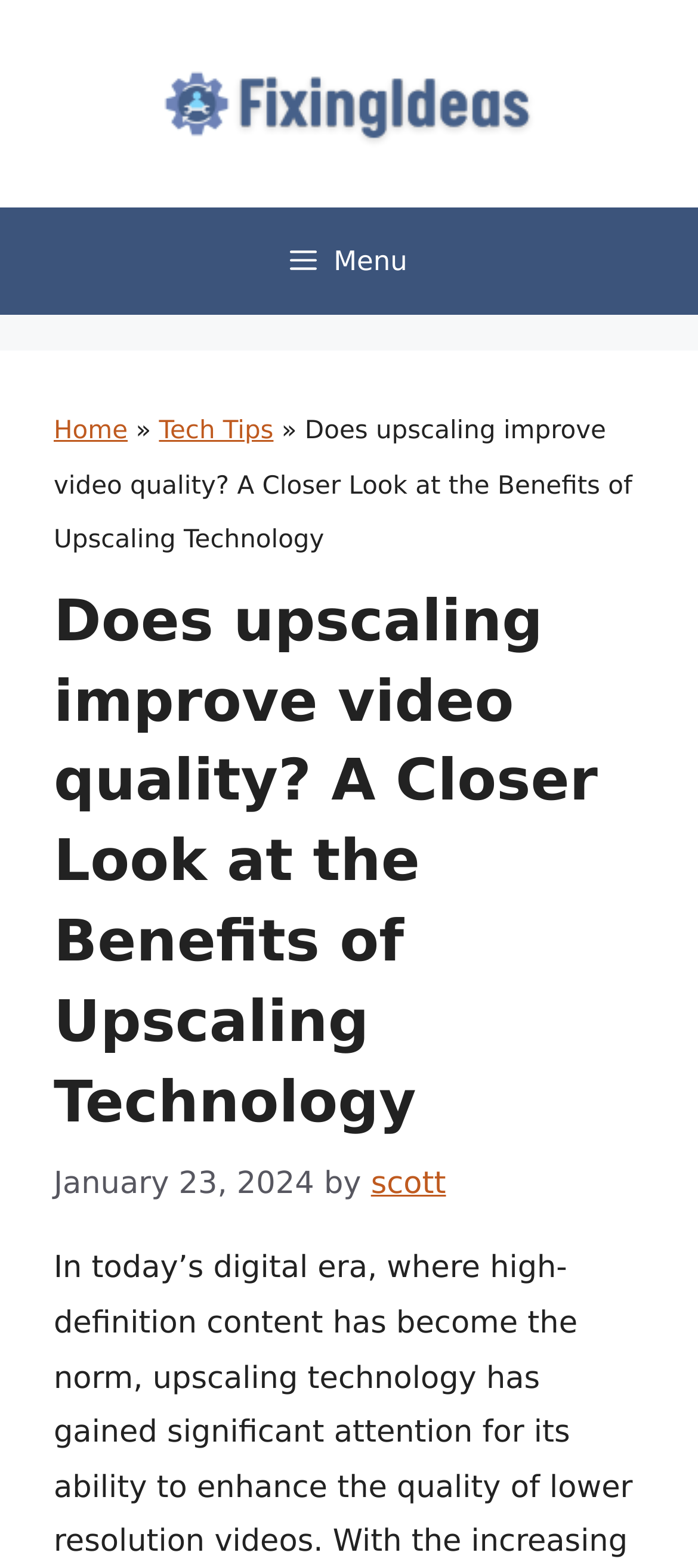Please find and report the primary heading text from the webpage.

Does upscaling improve video quality? A Closer Look at the Benefits of Upscaling Technology